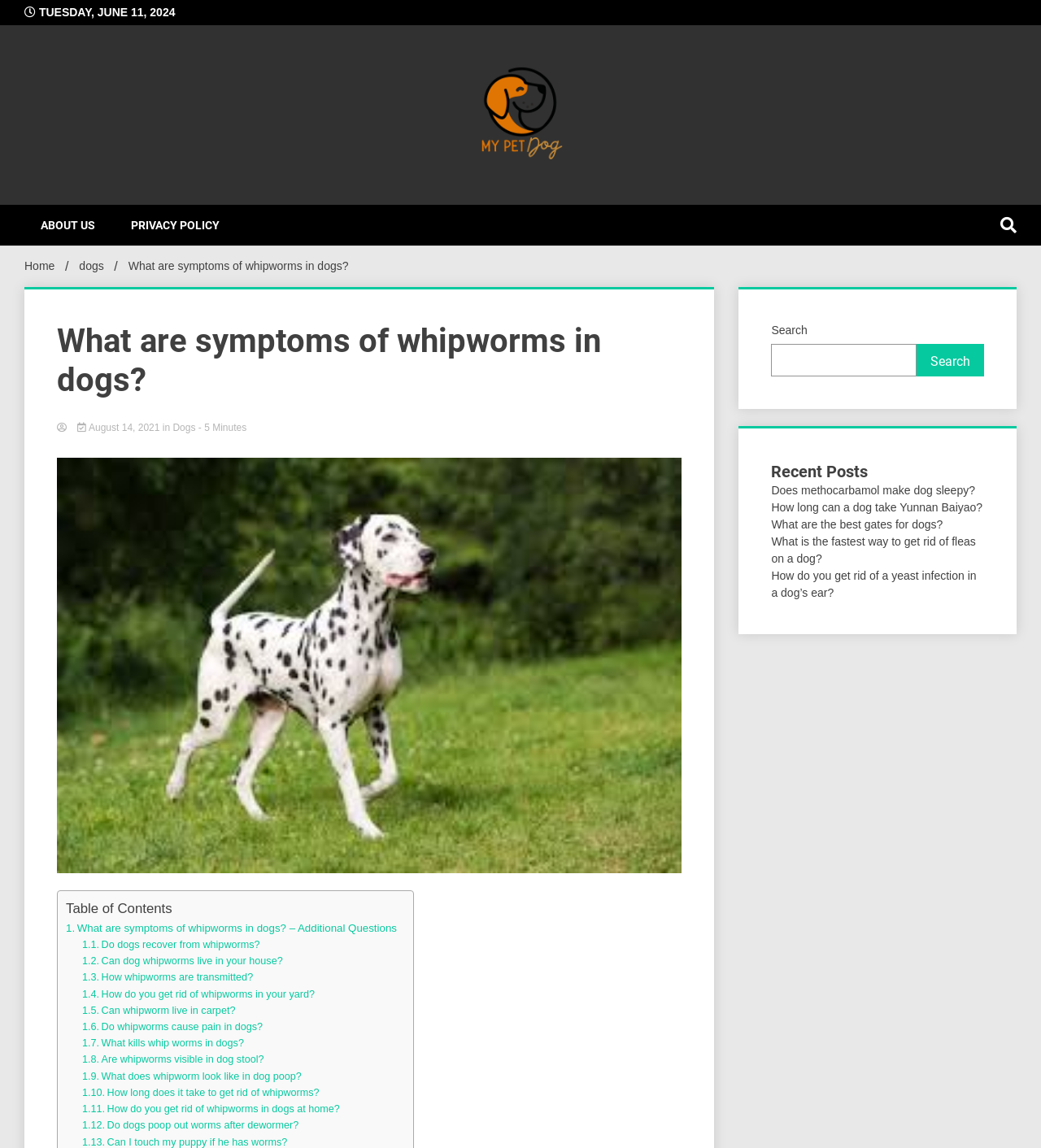What is the purpose of the search box?
Answer the question with a single word or phrase by looking at the picture.

To search the website